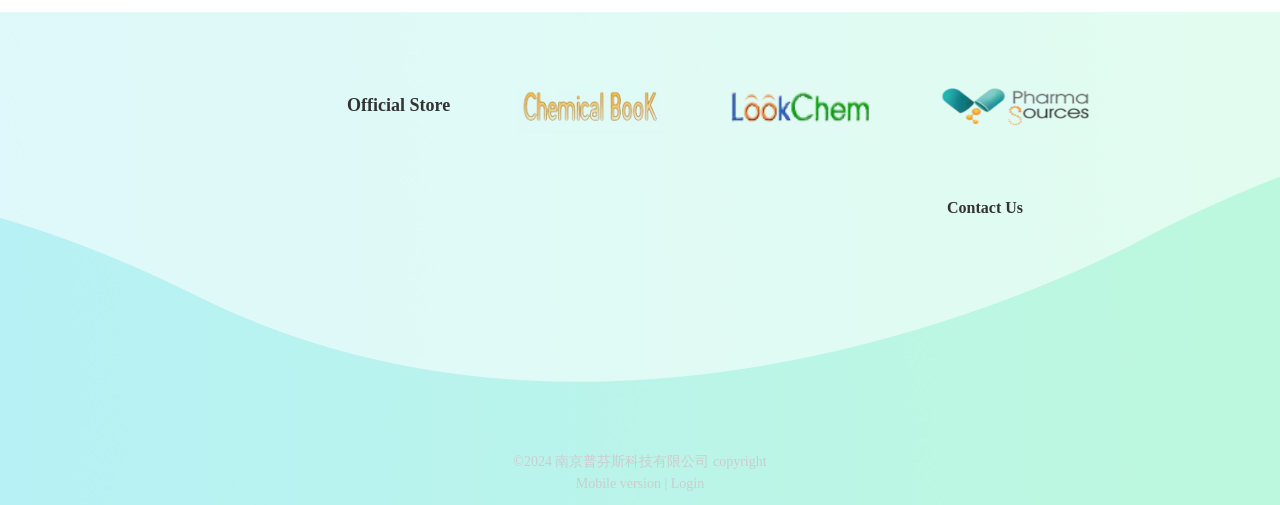Refer to the image and provide an in-depth answer to the question: 
What is the email address?

I found the email address by examining the static text element with the bounding box coordinates [0.765, 0.718, 0.872, 0.752], which contains the email address 'Austin@fredchem.cn'.